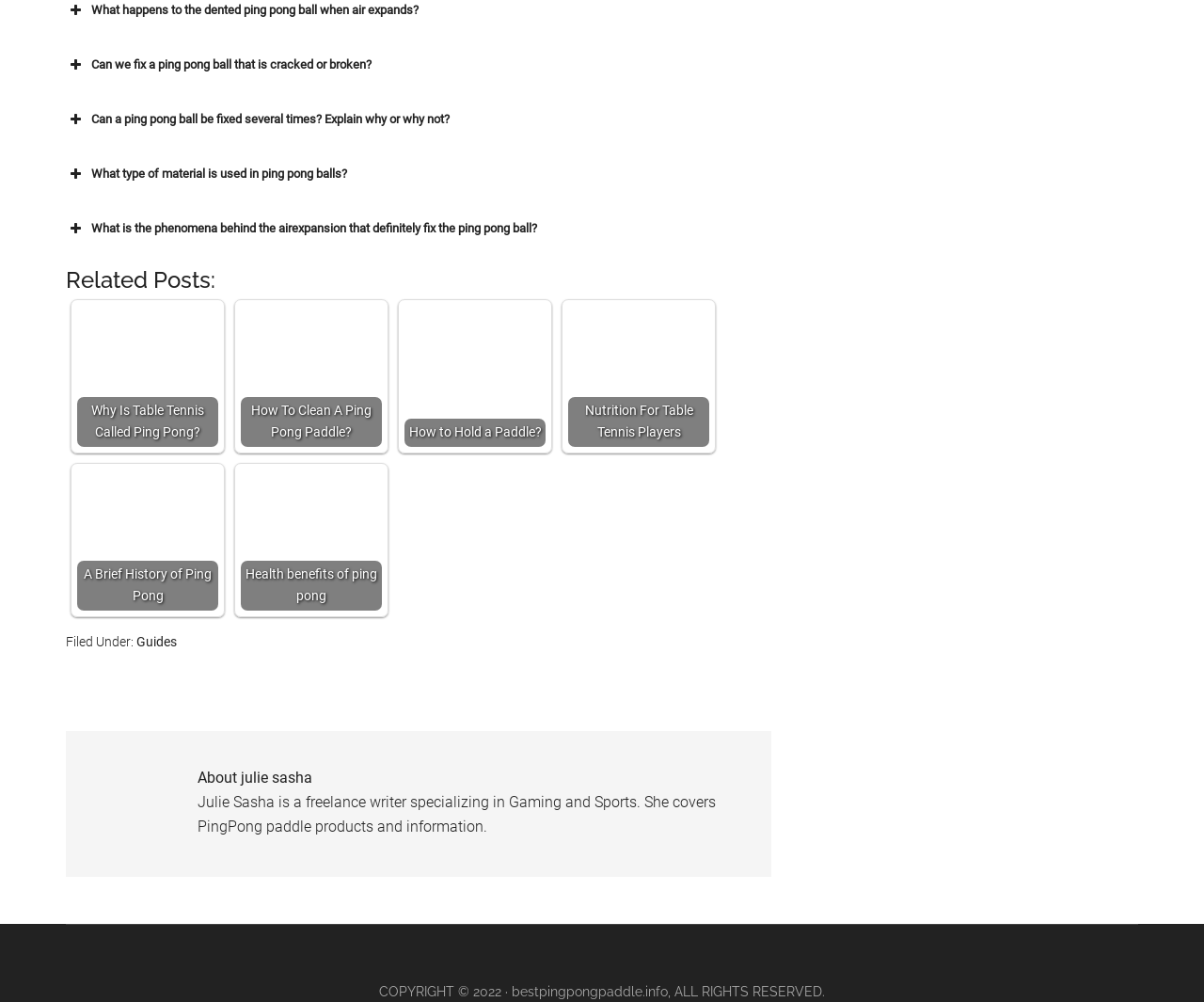Identify the bounding box coordinates of the HTML element based on this description: "How to Hold a Paddle?".

[0.336, 0.305, 0.453, 0.446]